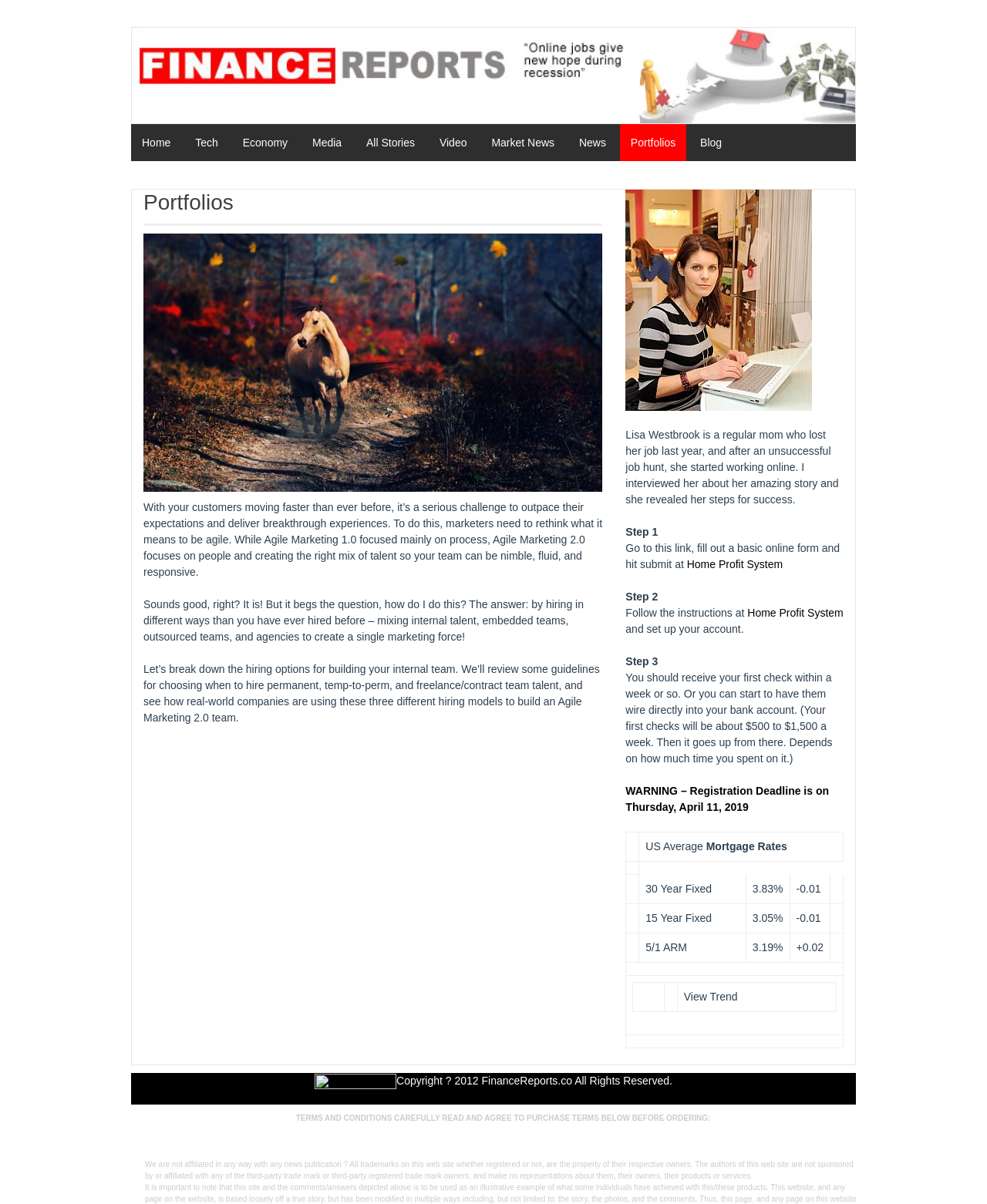Use the information in the screenshot to answer the question comprehensively: What is the name of the person who lost her job and started working online?

The name of the person who lost her job and started working online is Lisa Westbrook, as mentioned in the complementary section of the webpage.